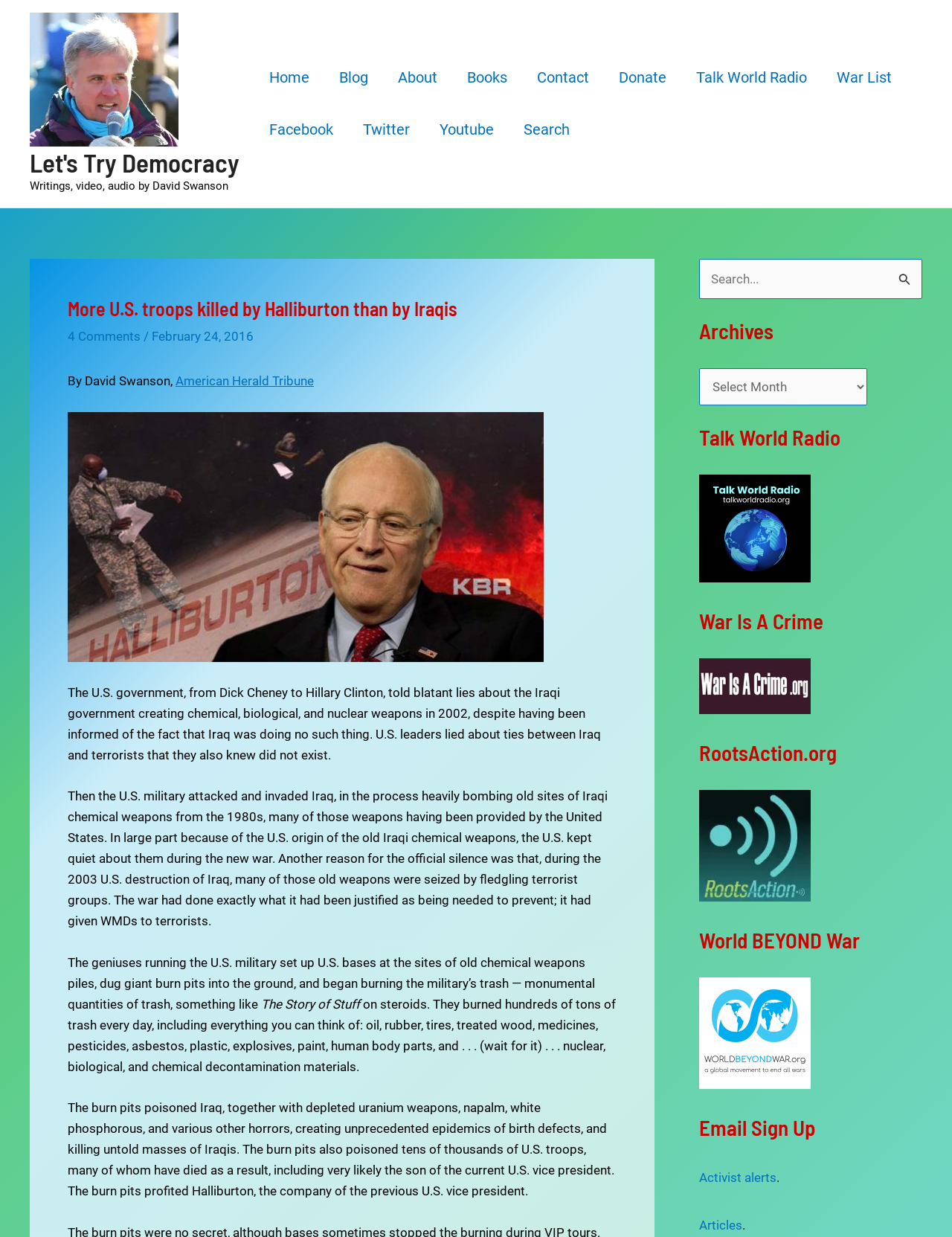Provide the bounding box coordinates of the UI element this sentence describes: "parent_node: Search for: name="s" placeholder="Search..."".

[0.734, 0.209, 0.969, 0.241]